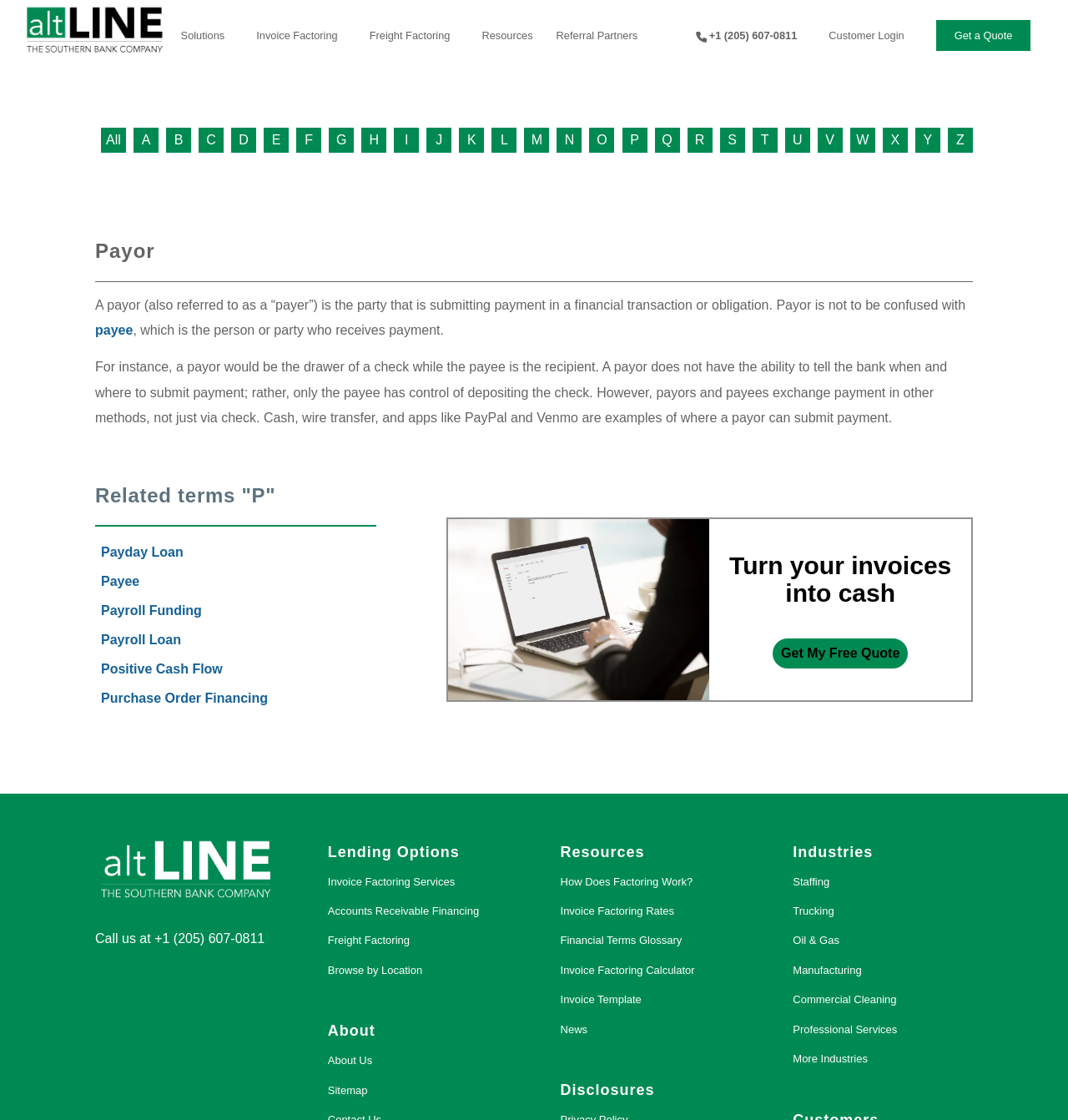Specify the bounding box coordinates of the area to click in order to execute this command: 'Learn about invoice factoring services'. The coordinates should consist of four float numbers ranging from 0 to 1, and should be formatted as [left, top, right, bottom].

[0.307, 0.775, 0.475, 0.801]